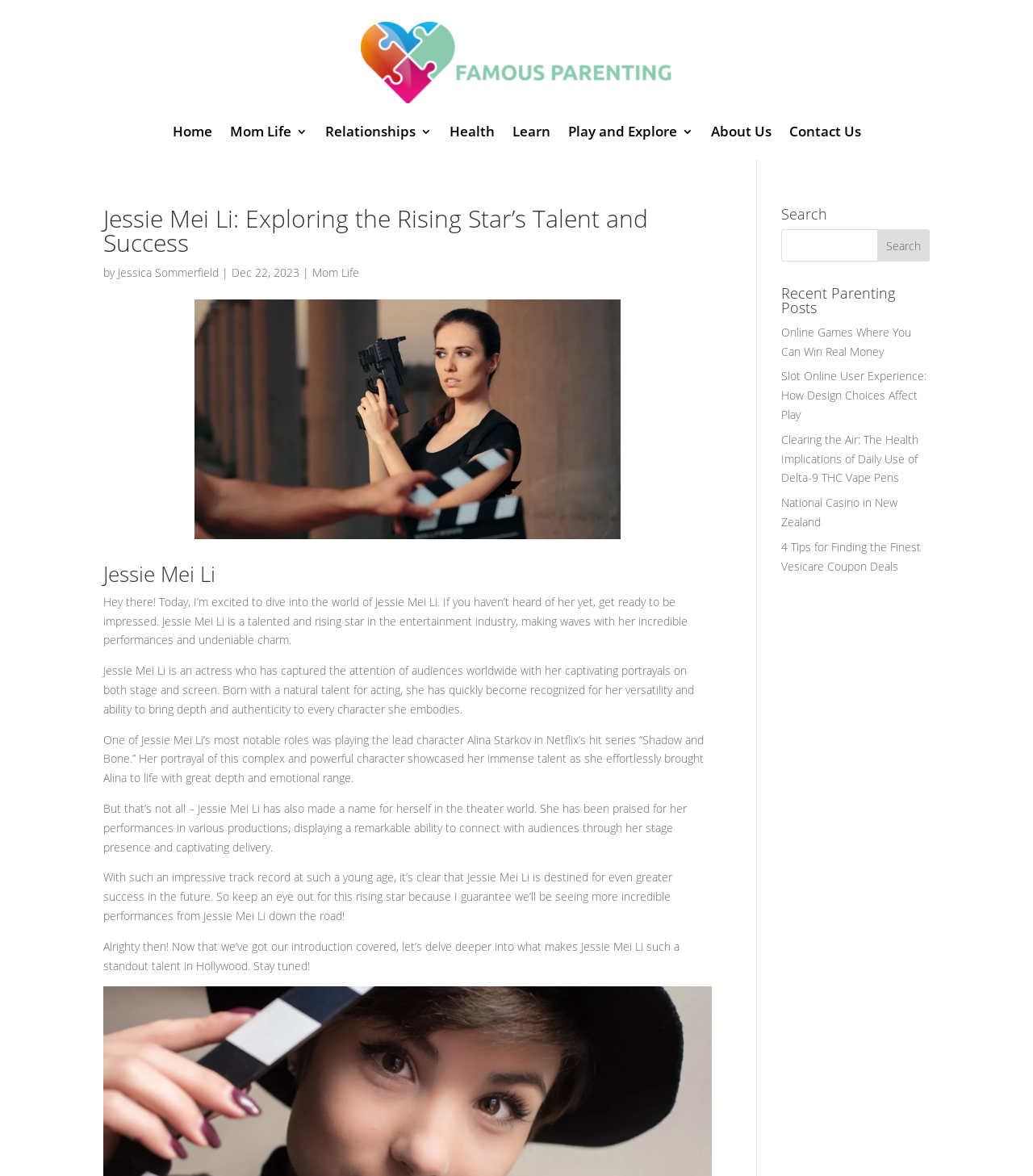Determine the bounding box coordinates of the section I need to click to execute the following instruction: "Explore the 'Mom Life' category". Provide the coordinates as four float numbers between 0 and 1, i.e., [left, top, right, bottom].

[0.302, 0.225, 0.348, 0.238]